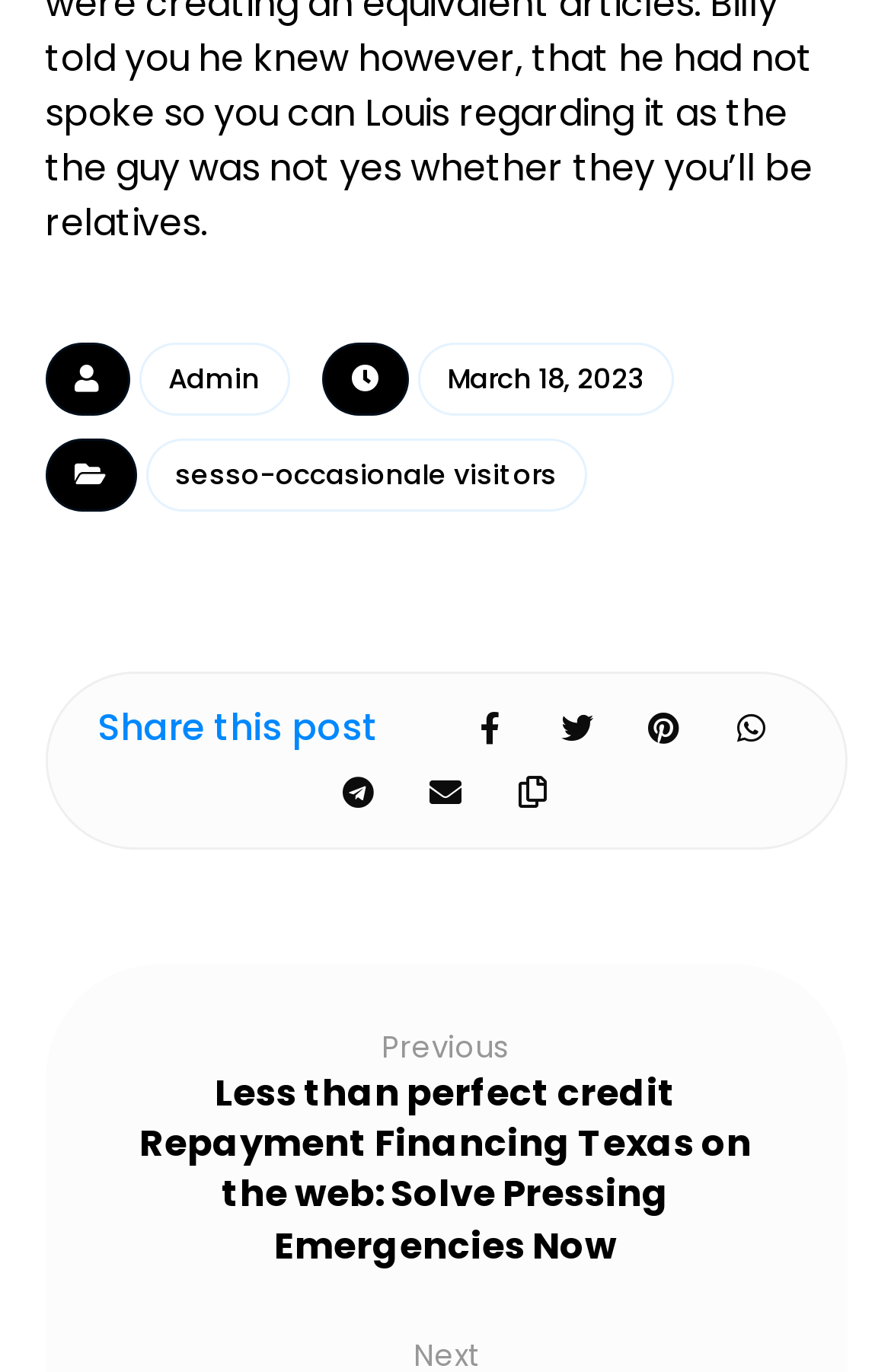Identify the bounding box of the HTML element described as: "parent_node: March 18, 2023 title="icon"".

[0.36, 0.249, 0.458, 0.303]